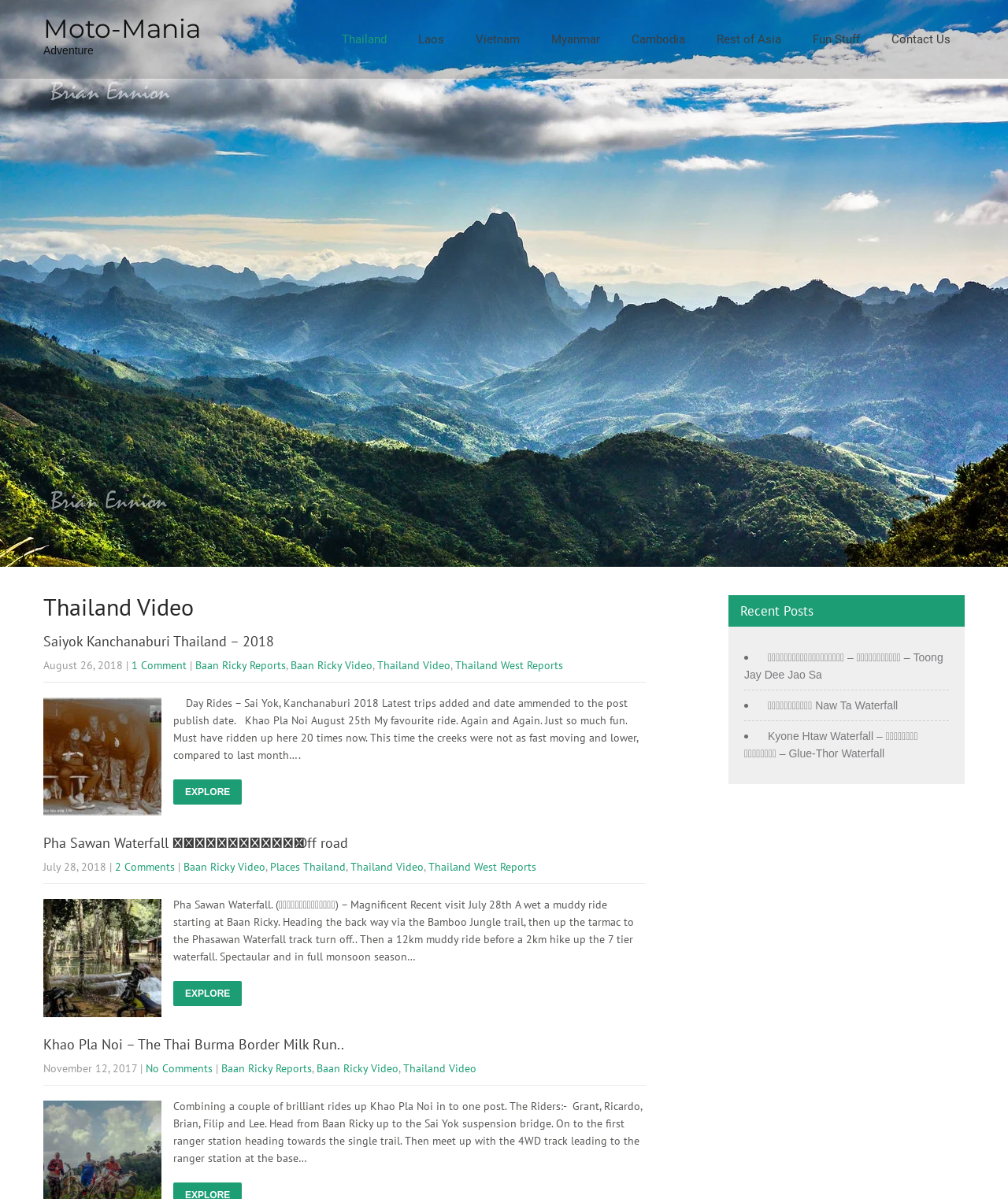How many recent posts are listed?
Provide an in-depth and detailed answer to the question.

The recent posts section contains three list items, which can be determined by looking at the list marker elements with bounding box coordinates [0.738, 0.542, 0.743, 0.554] to [0.738, 0.608, 0.743, 0.62].